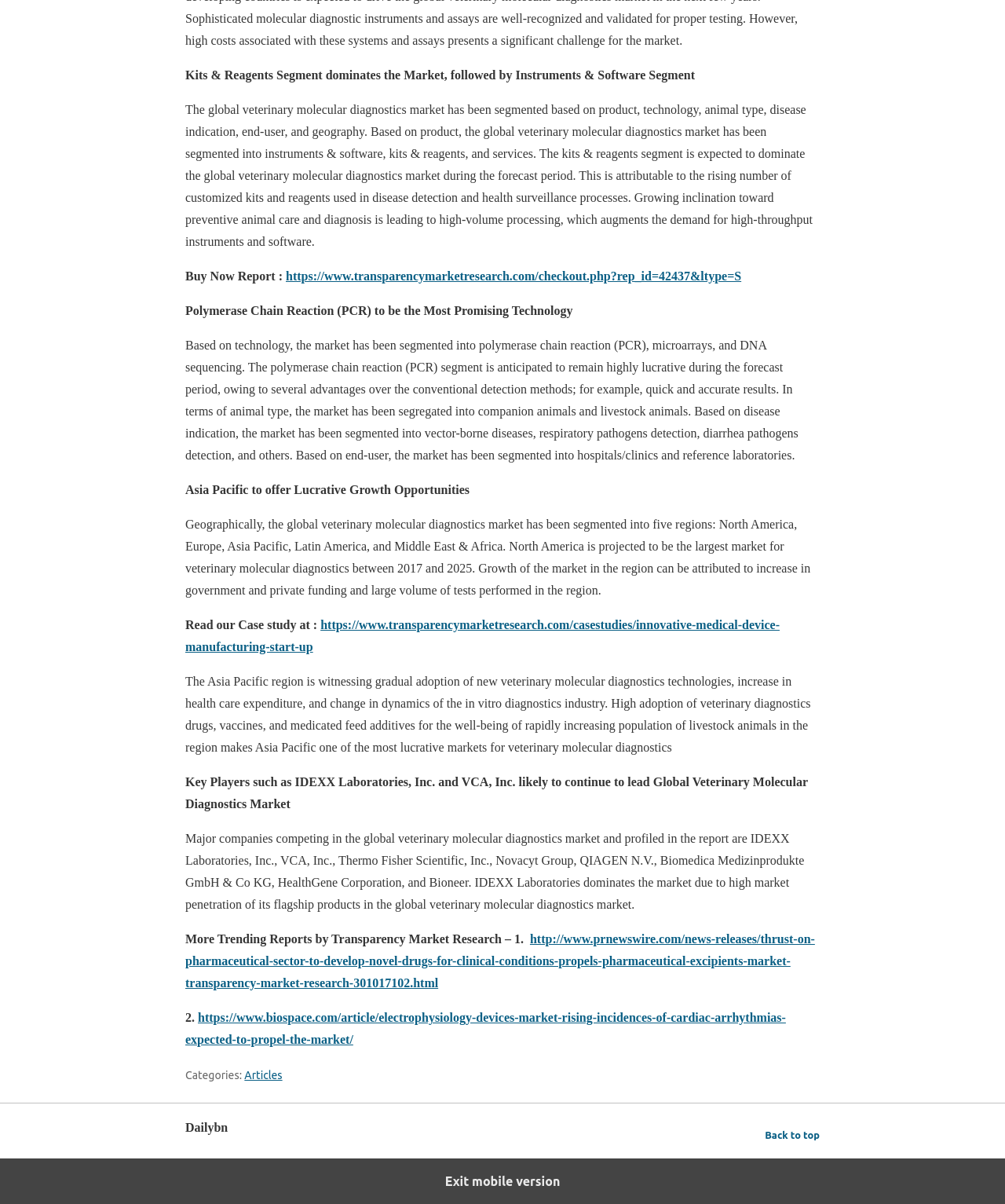Please analyze the image and provide a thorough answer to the question:
What is the most promising technology in the market?

According to the text, 'The polymerase chain reaction (PCR) segment is anticipated to remain highly lucrative during the forecast period, owing to several advantages over the conventional detection methods; for example, quick and accurate results.' This suggests that the most promising technology in the market is Polymerase Chain Reaction (PCR).